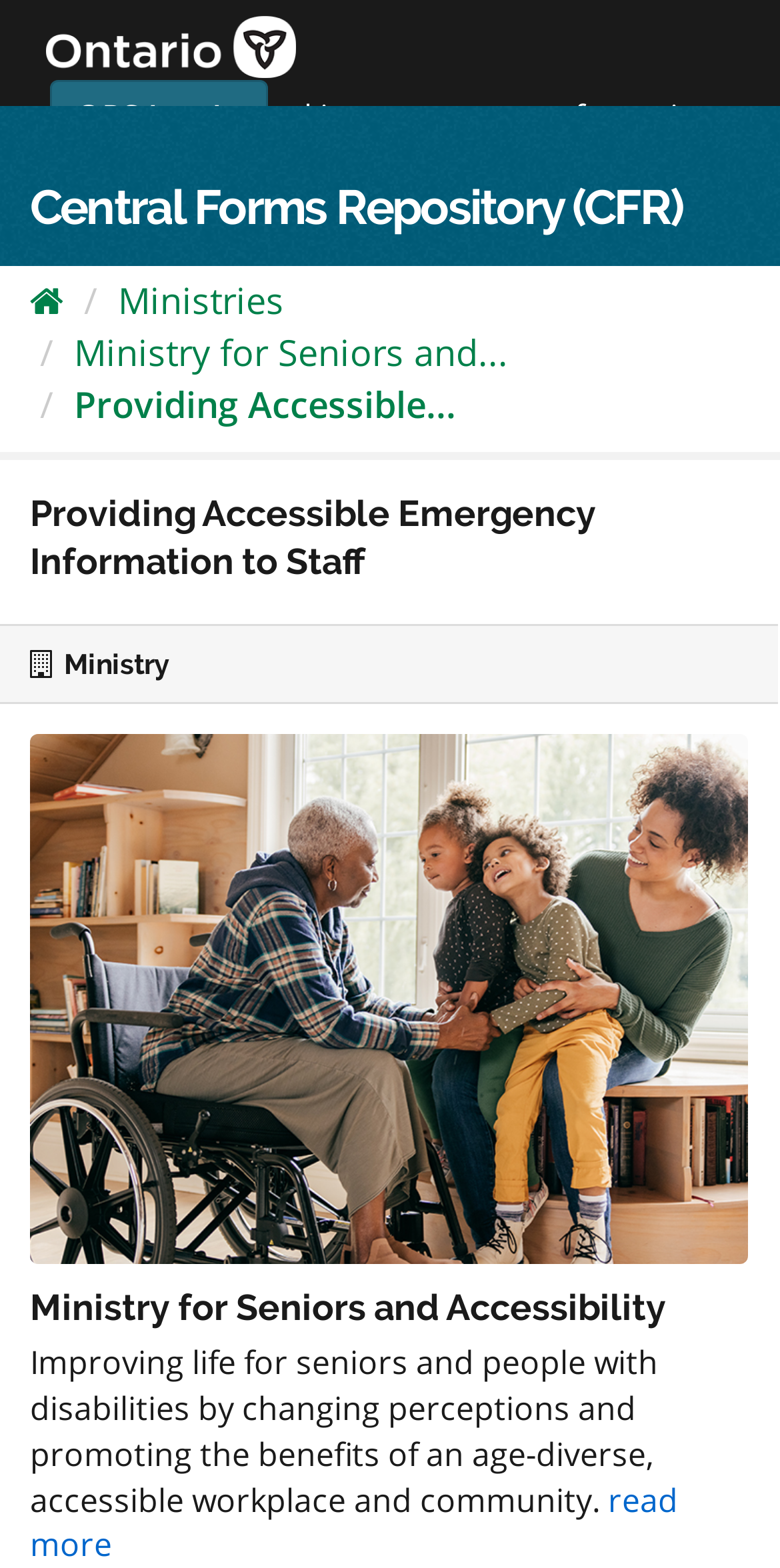What is the purpose of the ministry?
Based on the screenshot, give a detailed explanation to answer the question.

I found the answer by looking at the static text below the ministry's name, which states 'Improving life for seniors and people with disabilities by changing perceptions and promoting the benefits of an age-diverse, accessible workplace and community.' This suggests that the purpose of the ministry is to improve life for seniors and people with disabilities.